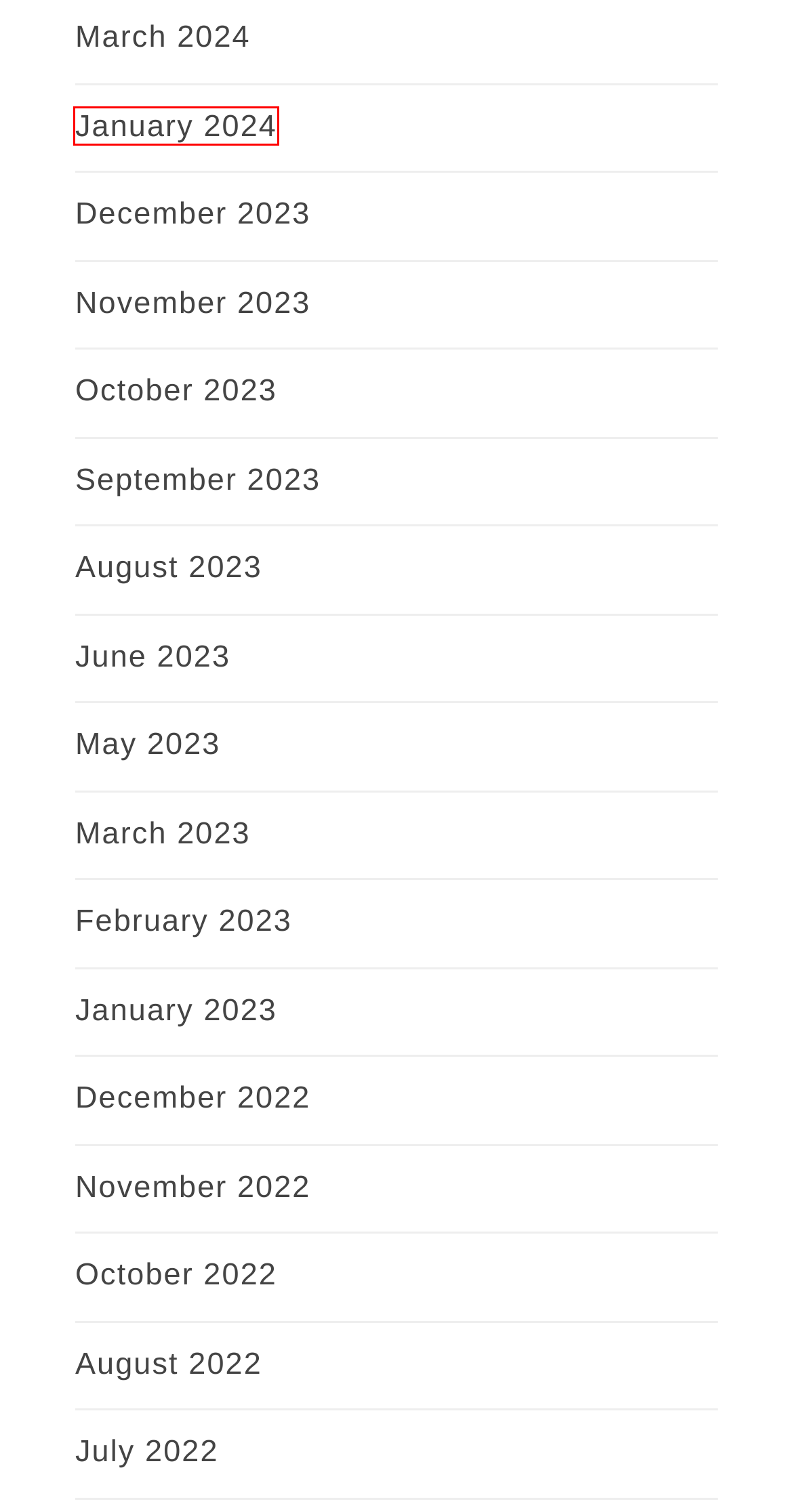Given a screenshot of a webpage with a red bounding box around an element, choose the most appropriate webpage description for the new page displayed after clicking the element within the bounding box. Here are the candidates:
A. 9 - 2023 - Cl9ud Salon Spa
B. 1 - 2024 - Cl9ud Salon Spa
C. 7 - 2022 - Cl9ud Salon Spa
D. 6 - 2023 - Cl9ud Salon Spa
E. 10 - 2023 - Cl9ud Salon Spa
F. 8 - 2023 - Cl9ud Salon Spa
G. 2 - 2023 - Cl9ud Salon Spa
H. 3 - 2024 - Cl9ud Salon Spa

B